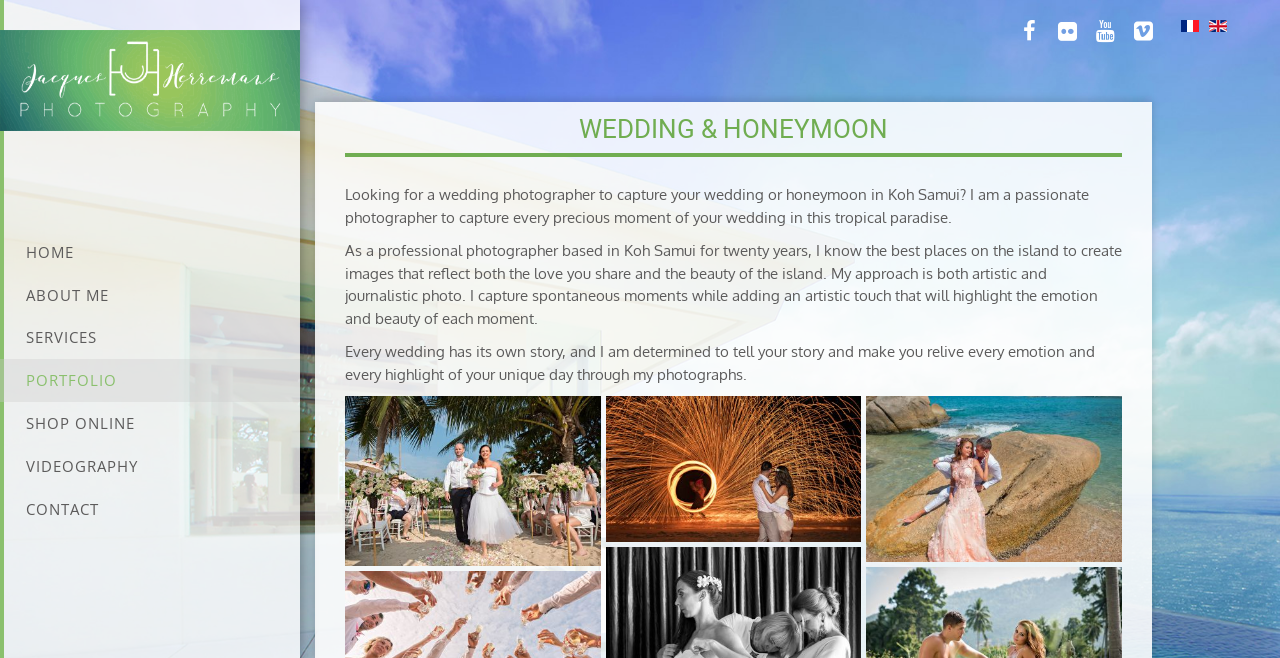Specify the bounding box coordinates of the area to click in order to follow the given instruction: "Go to the CONTACT page."

[0.0, 0.741, 0.234, 0.806]